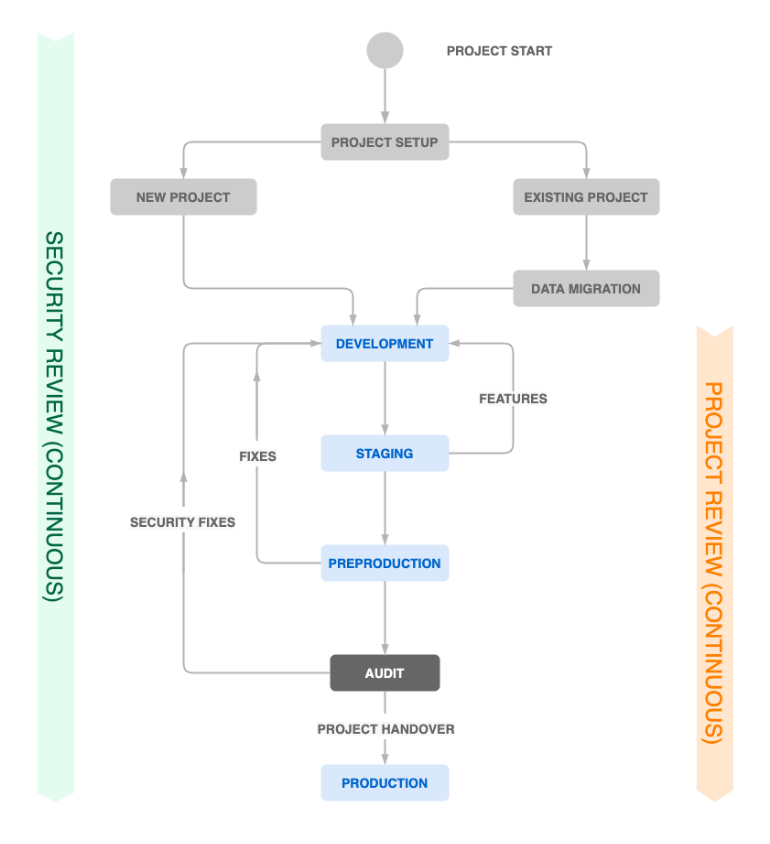Please respond to the question with a concise word or phrase:
What is the final stage of the project life cycle?

Project Handover and Production